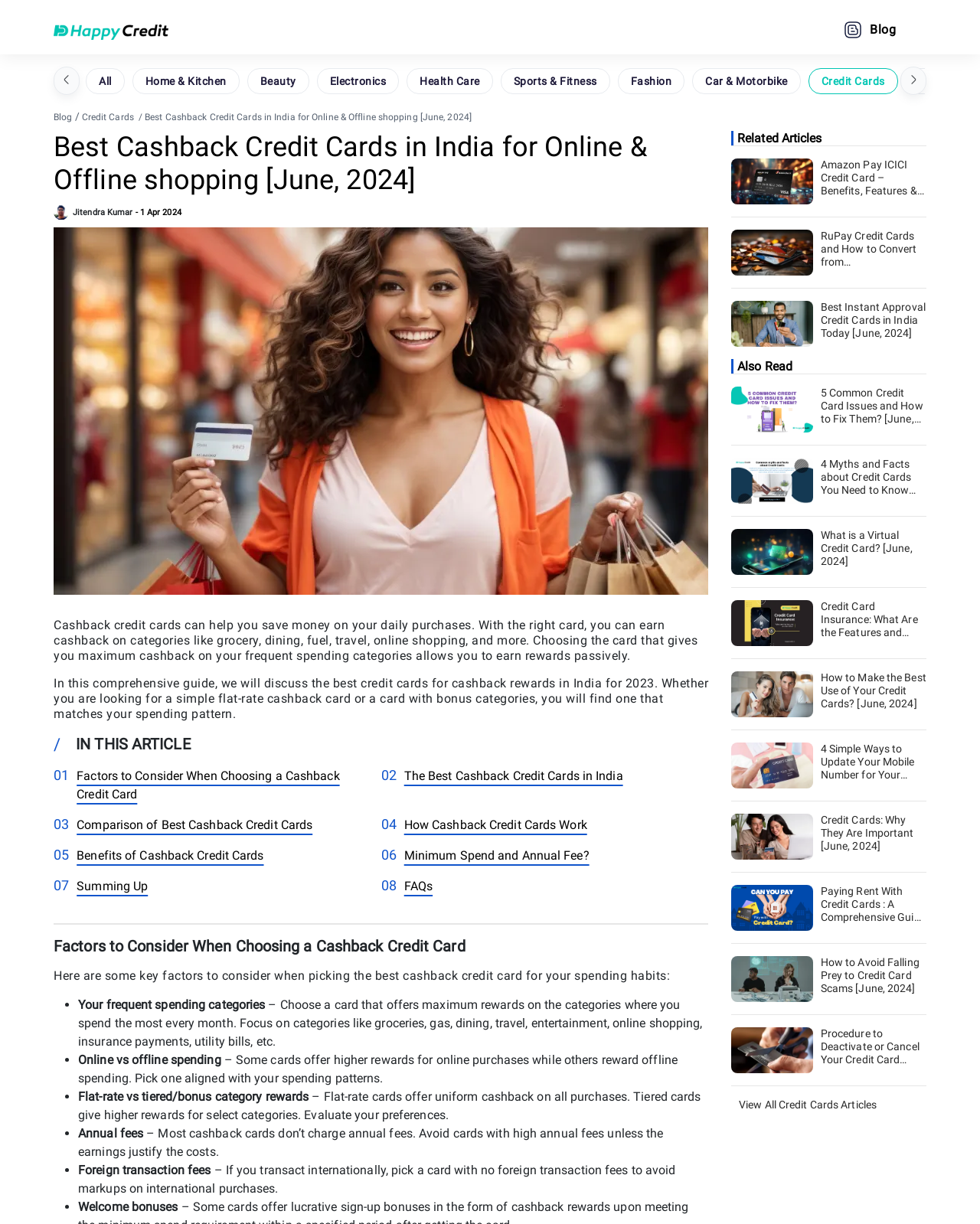Show the bounding box coordinates of the region that should be clicked to follow the instruction: "Search for something."

None